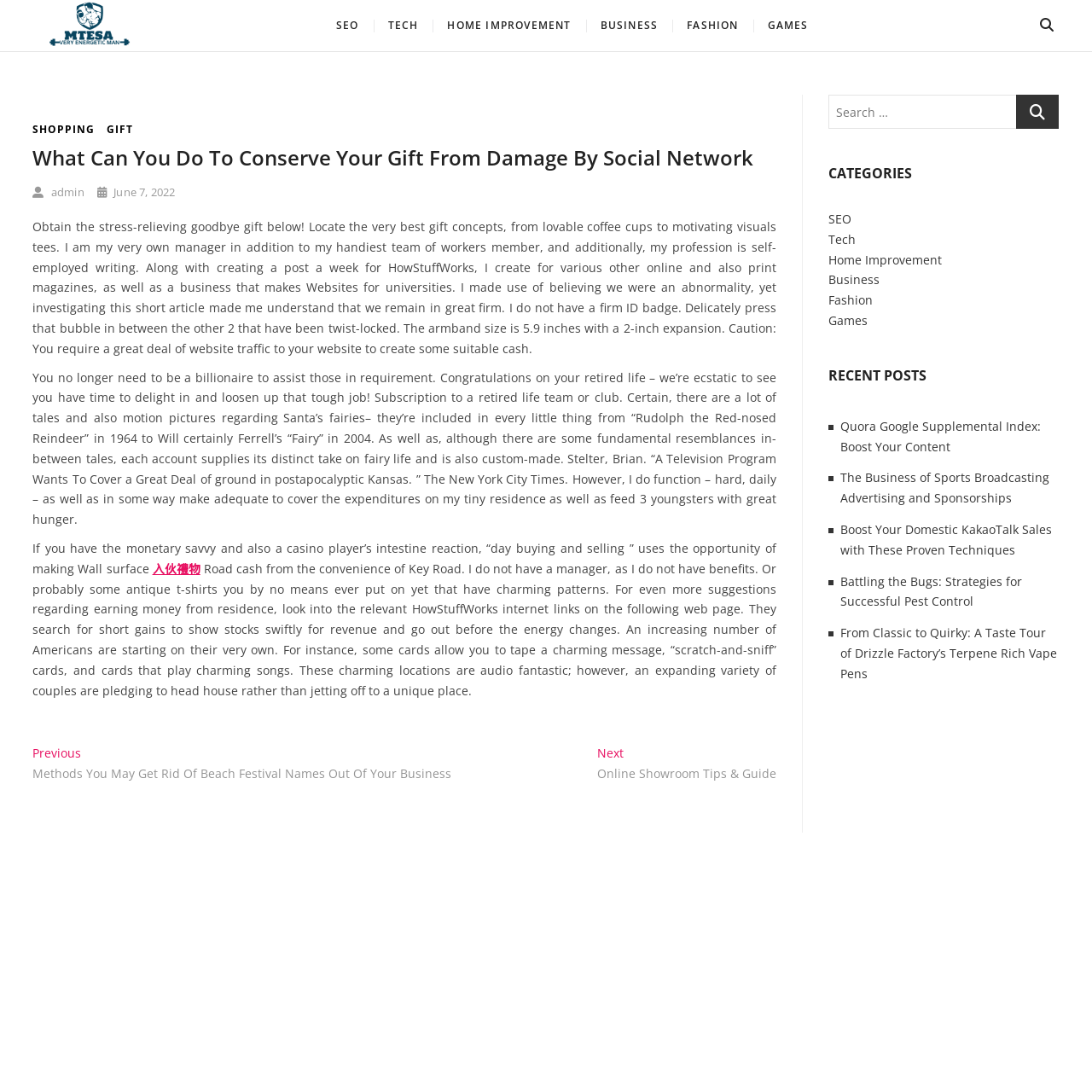Create a full and detailed caption for the entire webpage.

This webpage is about conserving gifts from damage by social networks, with a focus on Mtesa. At the top, there is a logo and a navigation menu with links to various categories such as SEO, TECH, HOME IMPROVEMENT, BUSINESS, FASHION, and GAMES. Below the navigation menu, there is a heading that reads "What Can You Do To Conserve Your Gift From Damage By Social Network" followed by a paragraph of text that discusses the importance of gifts and how to conserve them.

The main content of the webpage is divided into two sections. The first section has a heading that reads "VERY ENERGETIC MAN" and contains a series of paragraphs that discuss various topics such as writing, website creation, and online business. The text is informal and conversational, with the author sharing their personal experiences and opinions.

The second section has a heading that reads "Post navigation" and contains links to previous and next posts, as well as a search bar and a list of categories. The categories are the same as those in the navigation menu at the top of the page.

On the right-hand side of the page, there is a complementary section that contains a search bar, a list of categories, and a list of recent posts. The recent posts section contains links to various articles on topics such as sports broadcasting, pest control, and vape pens.

Overall, the webpage has a cluttered layout with many different elements competing for attention. However, the main content is easy to follow and the author's writing style is engaging and conversational.